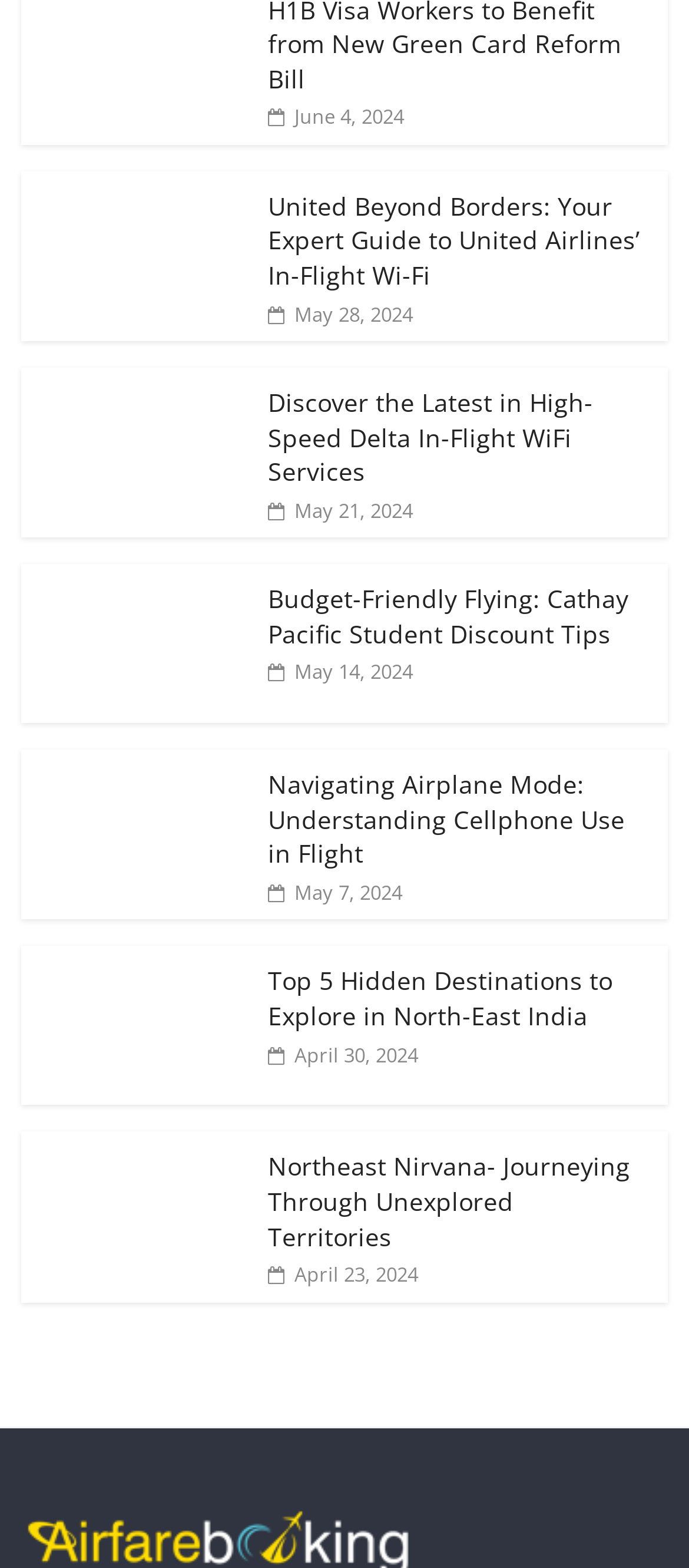Indicate the bounding box coordinates of the element that needs to be clicked to satisfy the following instruction: "View the latest article about Airfarebooking". The coordinates should be four float numbers between 0 and 1, i.e., [left, top, right, bottom].

[0.03, 0.961, 0.599, 0.983]